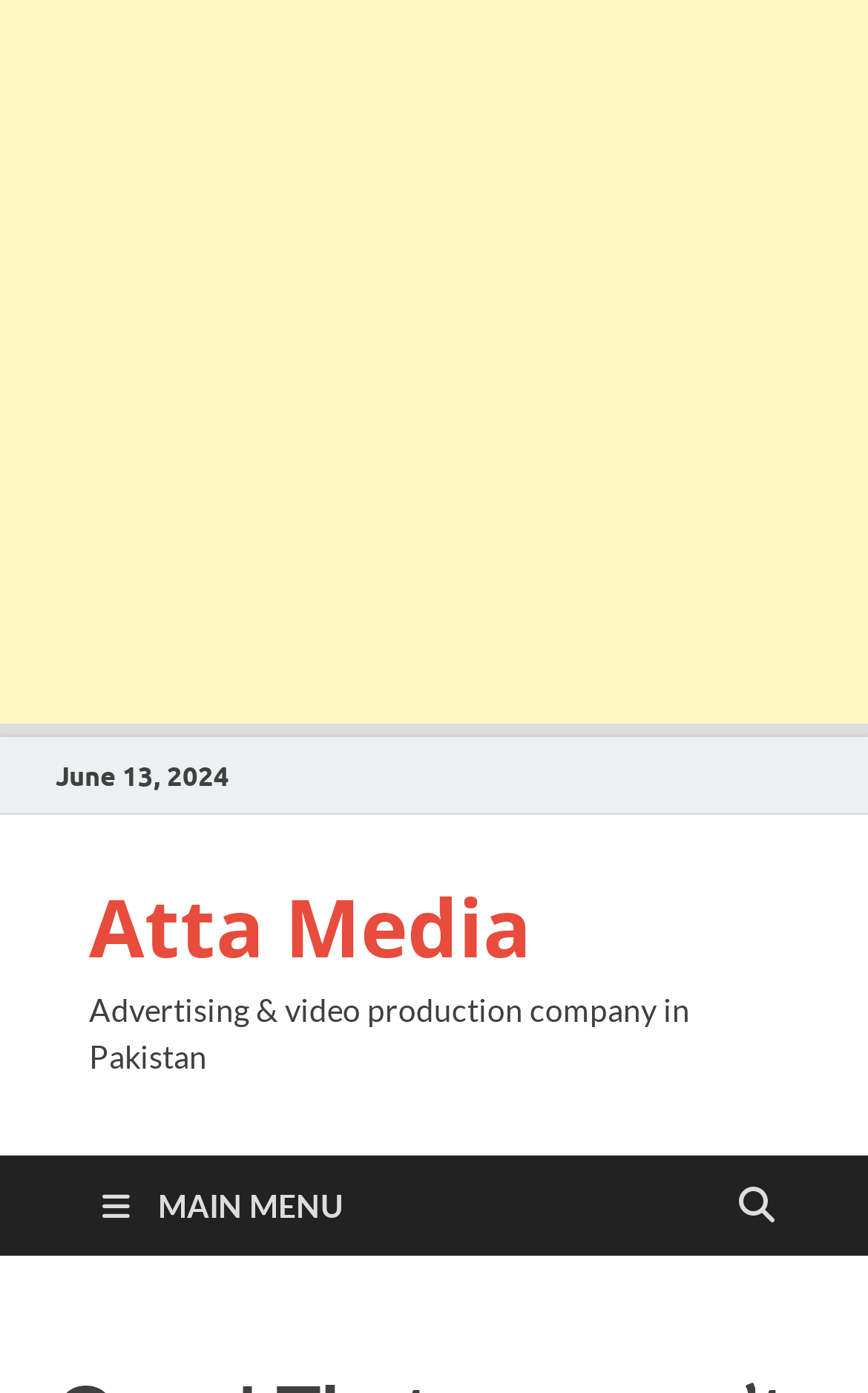Find the bounding box coordinates corresponding to the UI element with the description: "Main Menu". The coordinates should be formatted as [left, top, right, bottom], with values as floats between 0 and 1.

[0.077, 0.829, 0.436, 0.901]